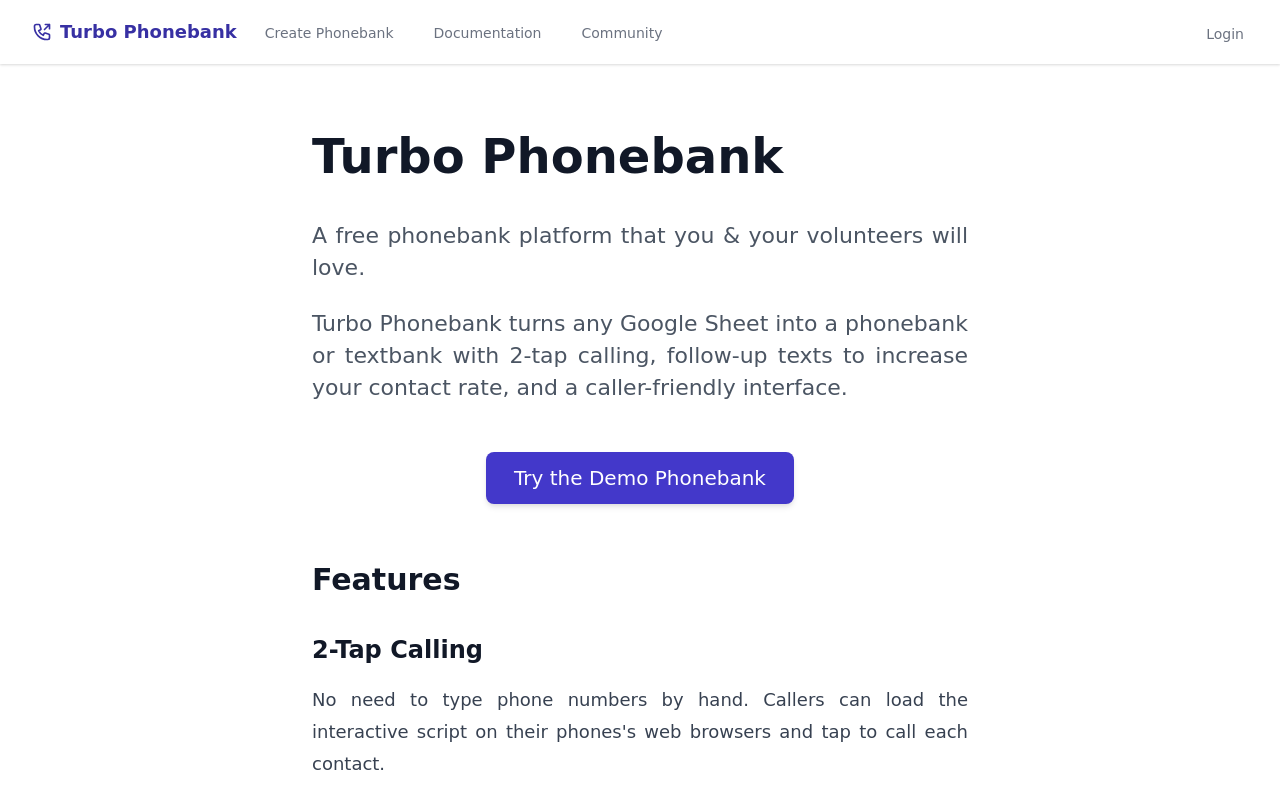Respond concisely with one word or phrase to the following query:
How many links are in the top navigation bar?

4